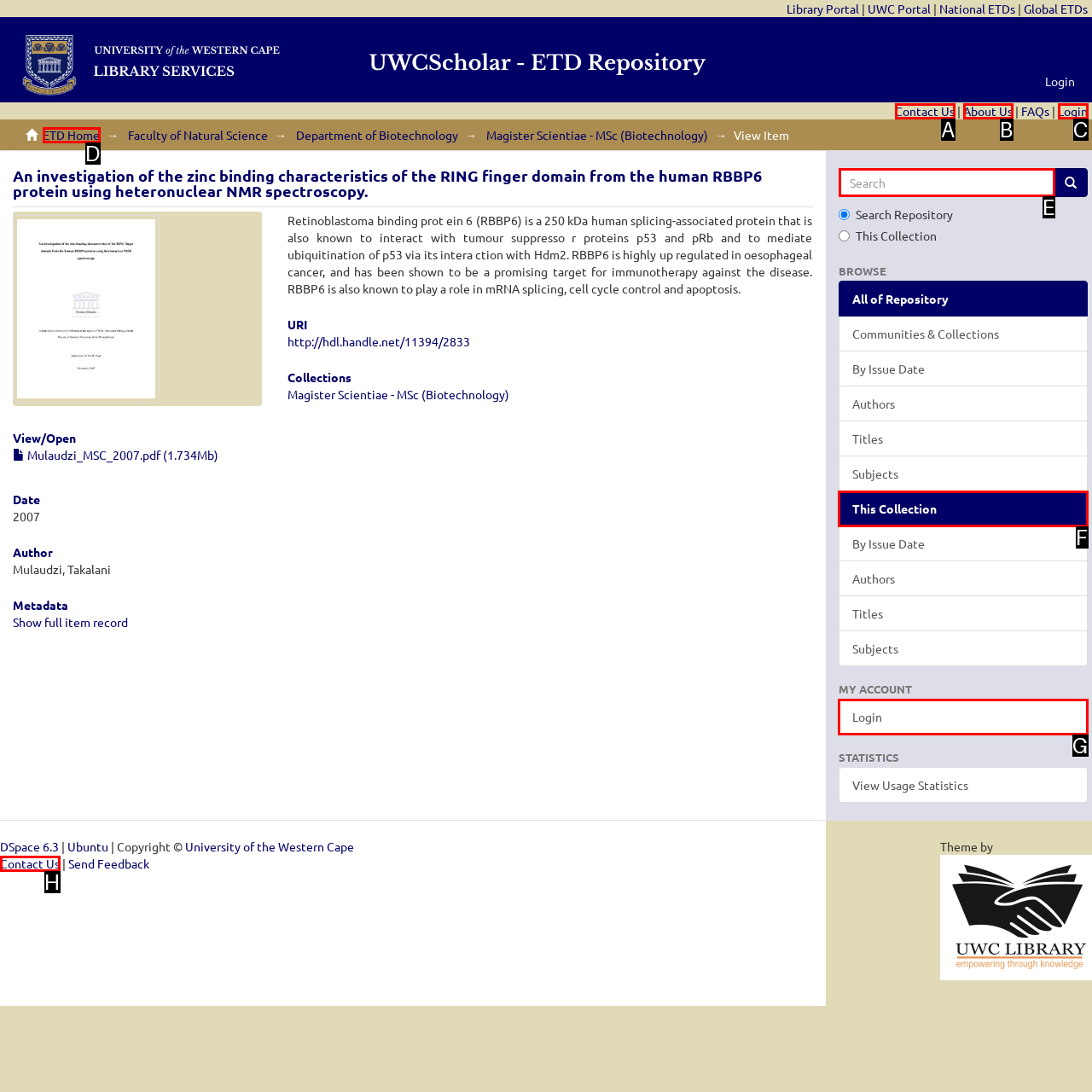Identify which lettered option completes the task: Search for something. Provide the letter of the correct choice.

E